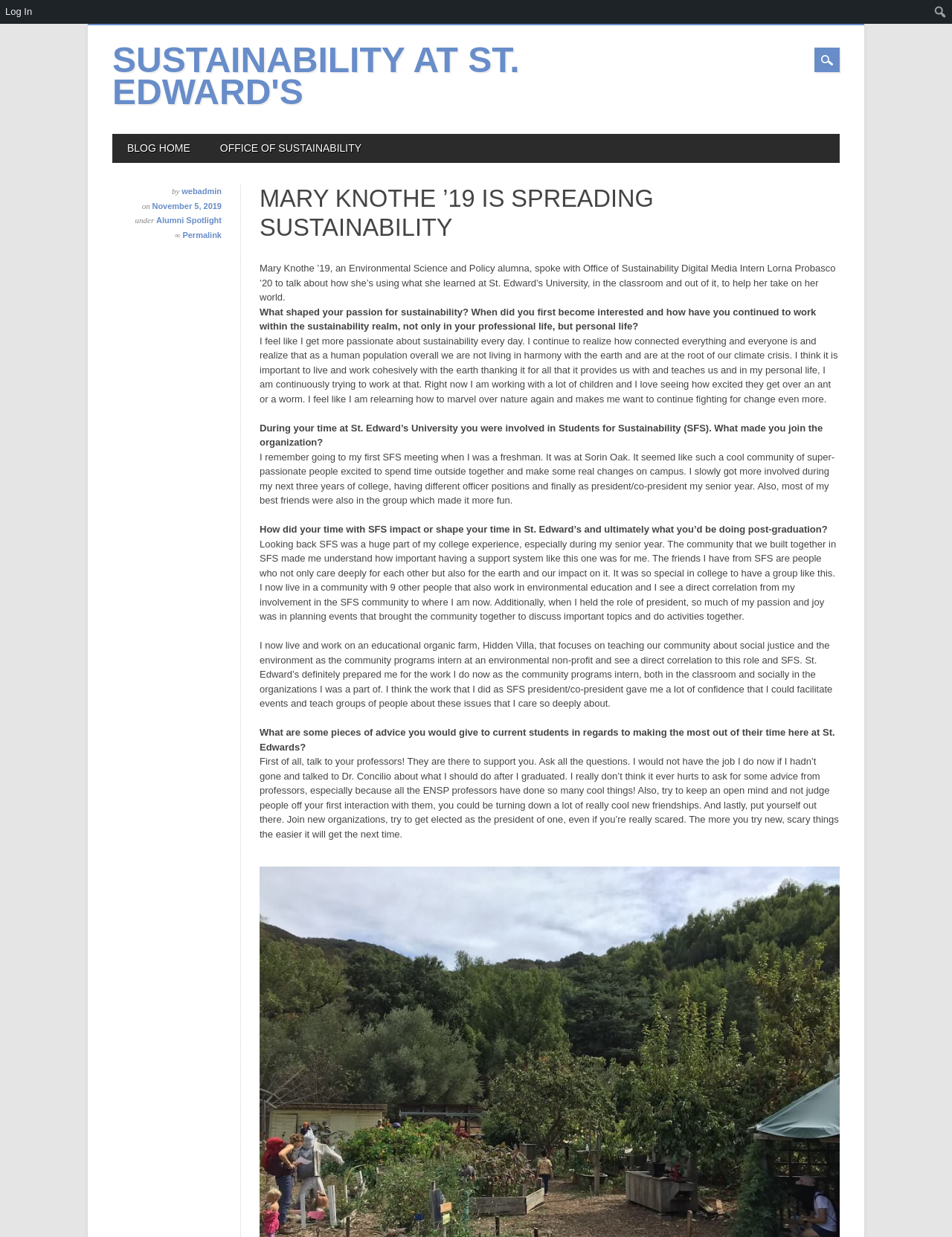What was Mary Knothe's role in Students for Sustainability?
Please give a detailed and elaborate answer to the question.

The article mentions that Mary Knothe 'slowly got more involved during my next three years of college, having different officer positions and finally as president/co-president my senior year' in Students for Sustainability.